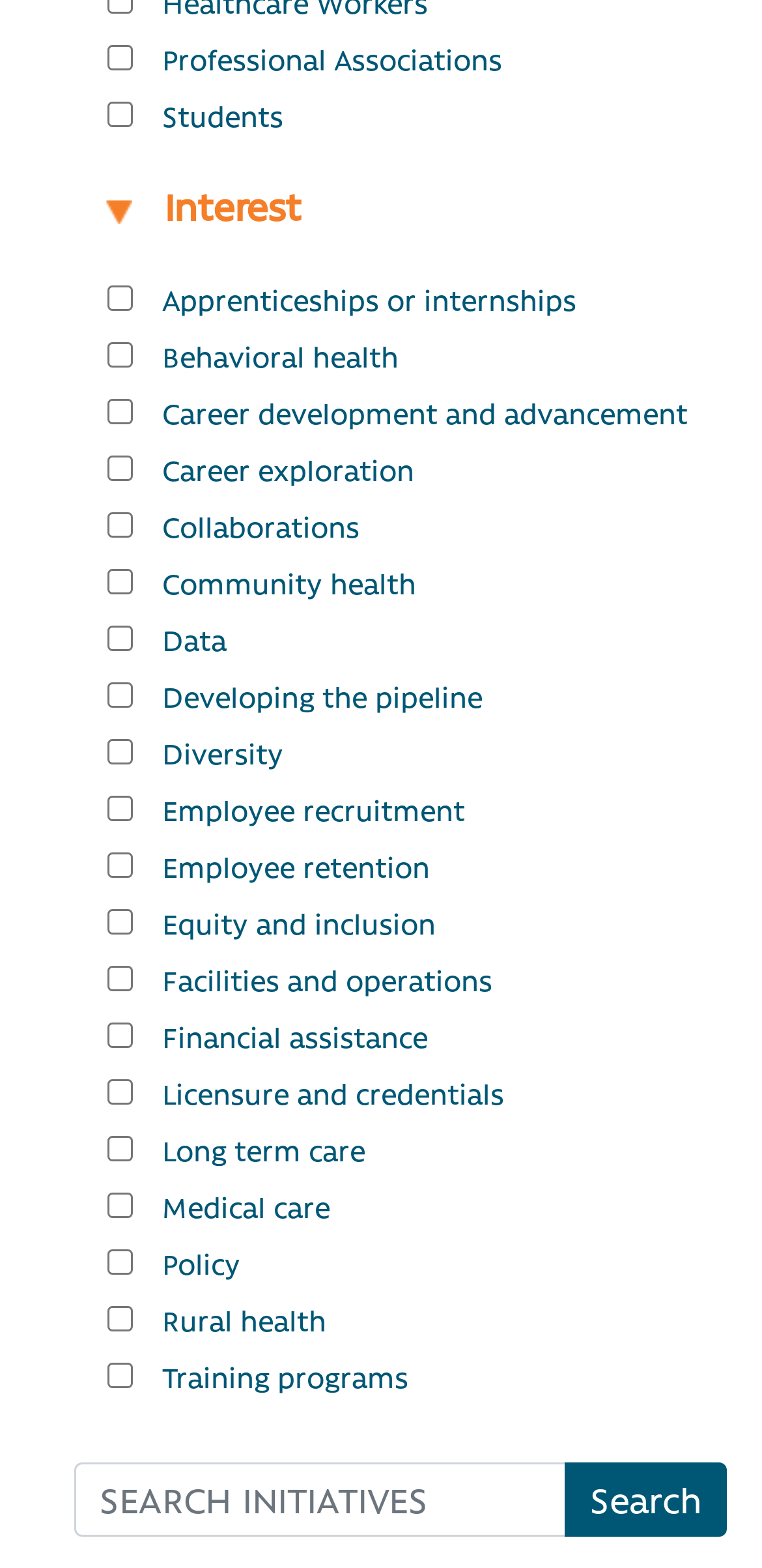Based on the element description name="s" placeholder="SEARCH INITIATIVES", identify the bounding box coordinates for the UI element. The coordinates should be in the format (top-left x, top-left y, bottom-right x, bottom-right y) and within the 0 to 1 range.

[0.097, 0.933, 0.744, 0.981]